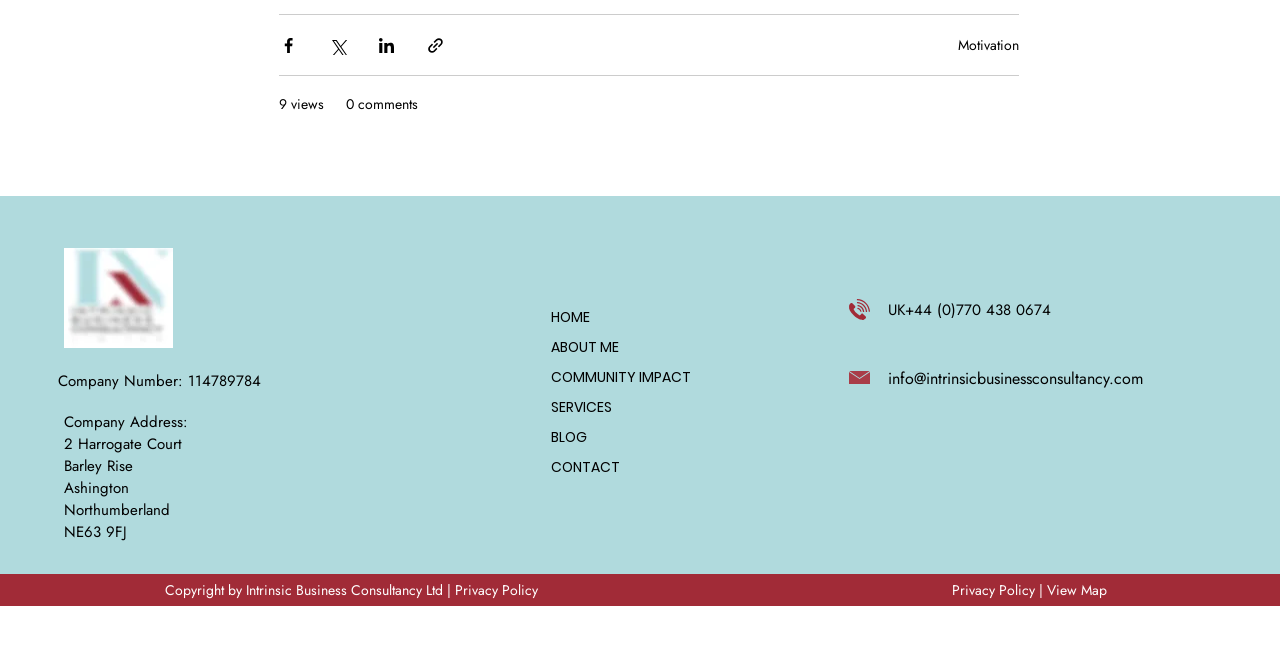What social media platforms are available?
Offer a detailed and exhaustive answer to the question.

I found the social media platforms by looking at the list element 'Social Bar' which contains links to Facebook, Twitter, Instagram, and LinkedIn, indicating the social media platforms available.